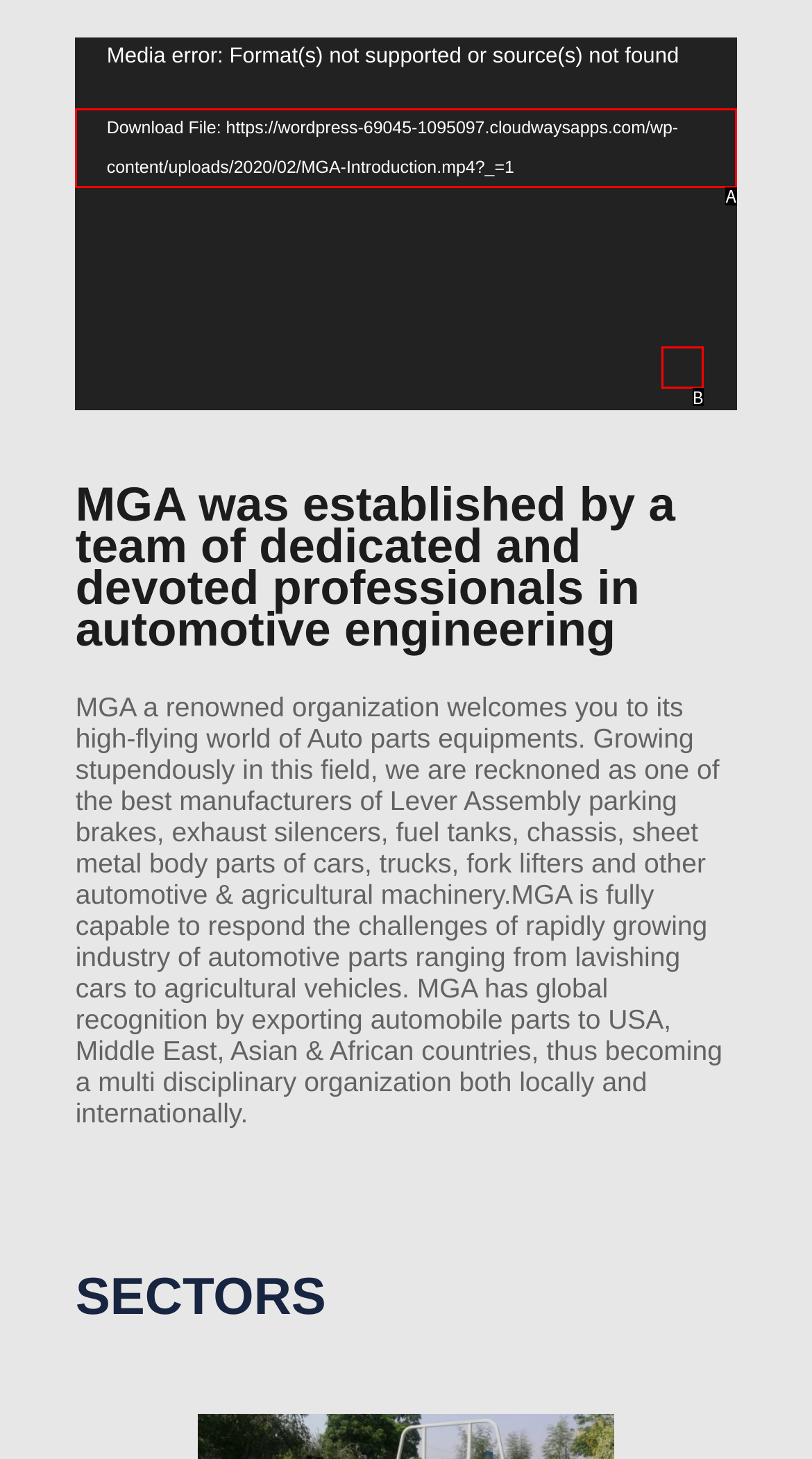Choose the HTML element that best fits the description: aria-label="Fullscreen" title="Fullscreen". Answer with the option's letter directly.

B